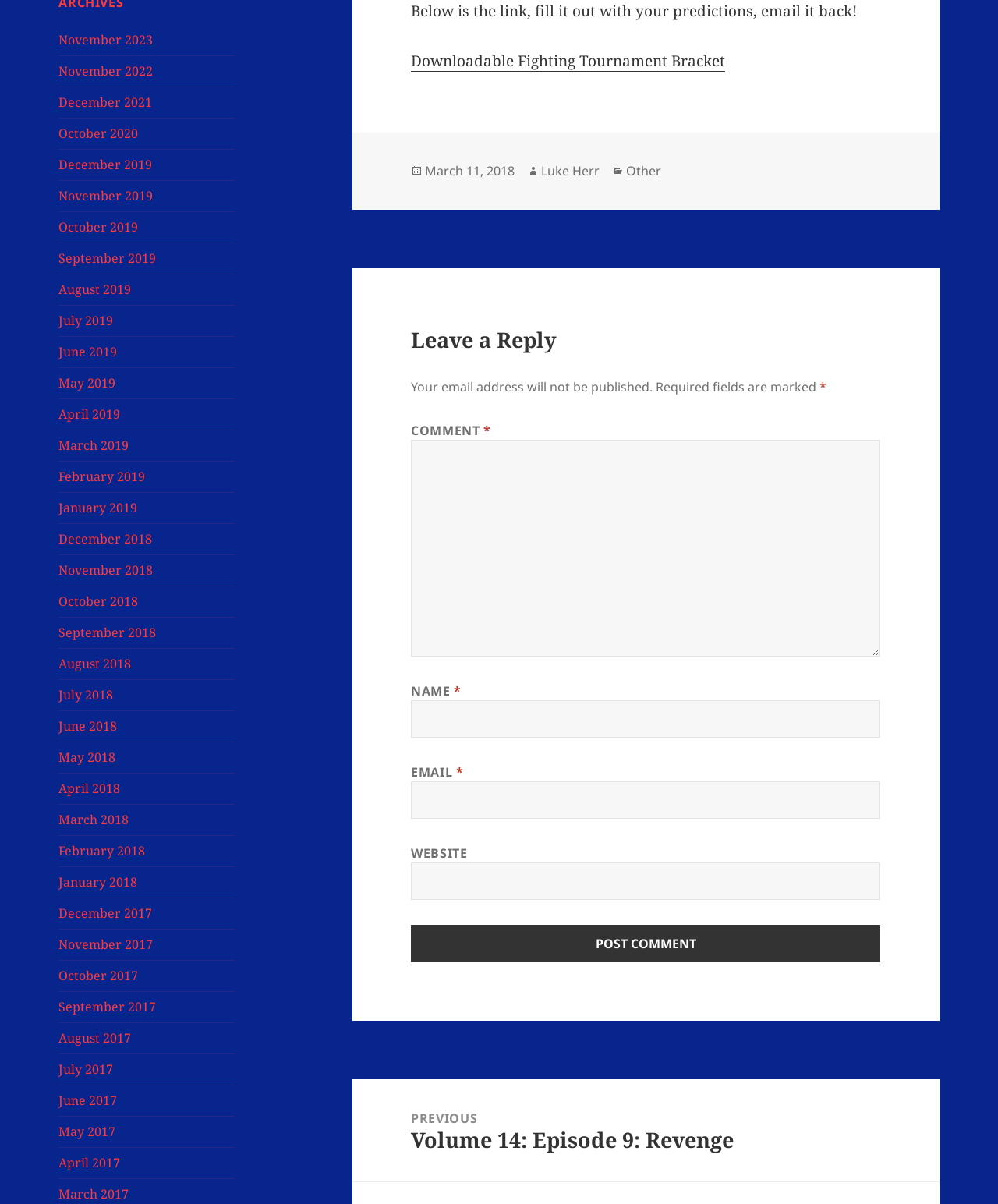Provide your answer in one word or a succinct phrase for the question: 
What is the previous post about?

Volume 14: Episode 9: Revenge